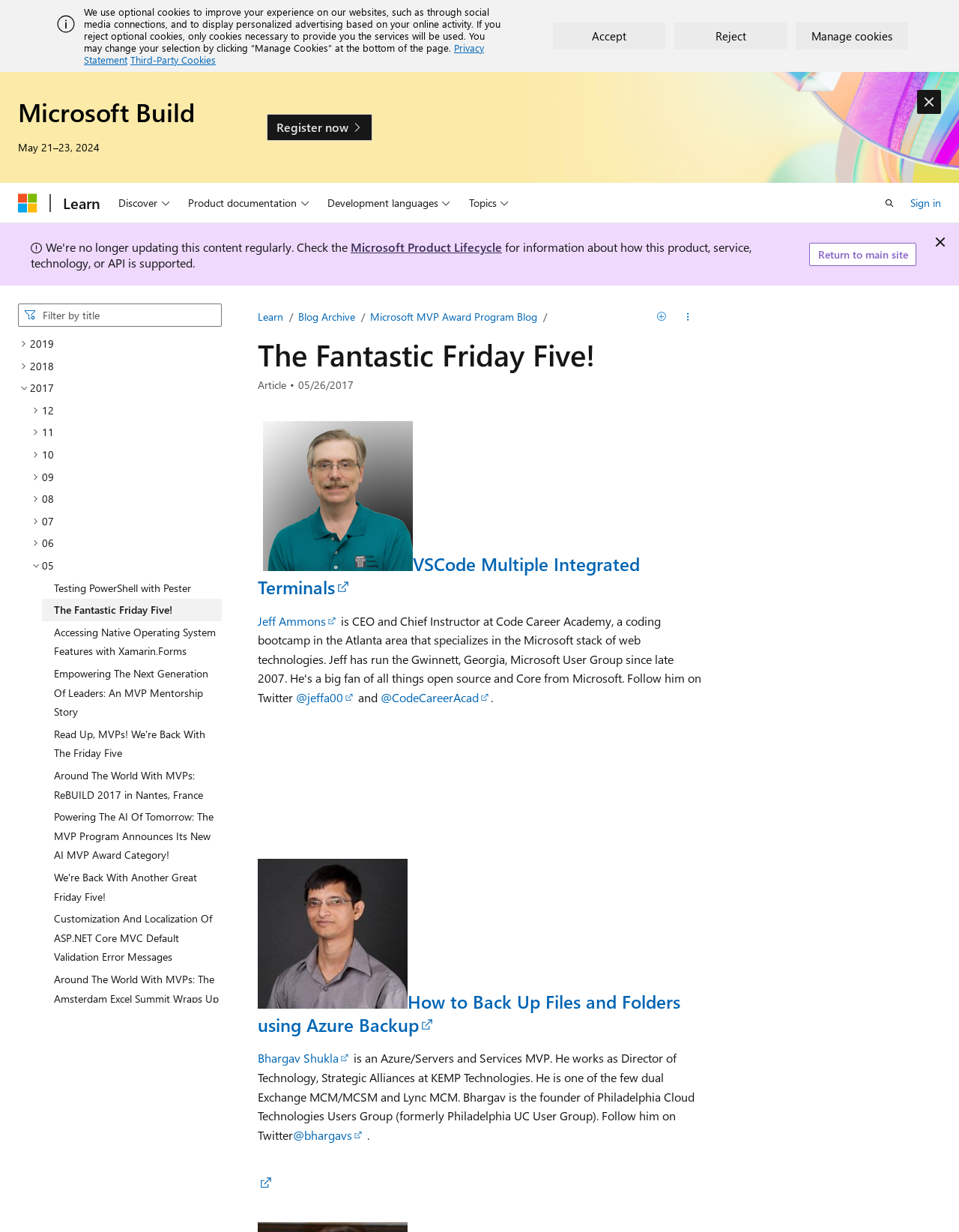Please identify the bounding box coordinates of the element's region that should be clicked to execute the following instruction: "Search for something". The bounding box coordinates must be four float numbers between 0 and 1, i.e., [left, top, right, bottom].

[0.019, 0.246, 0.231, 0.265]